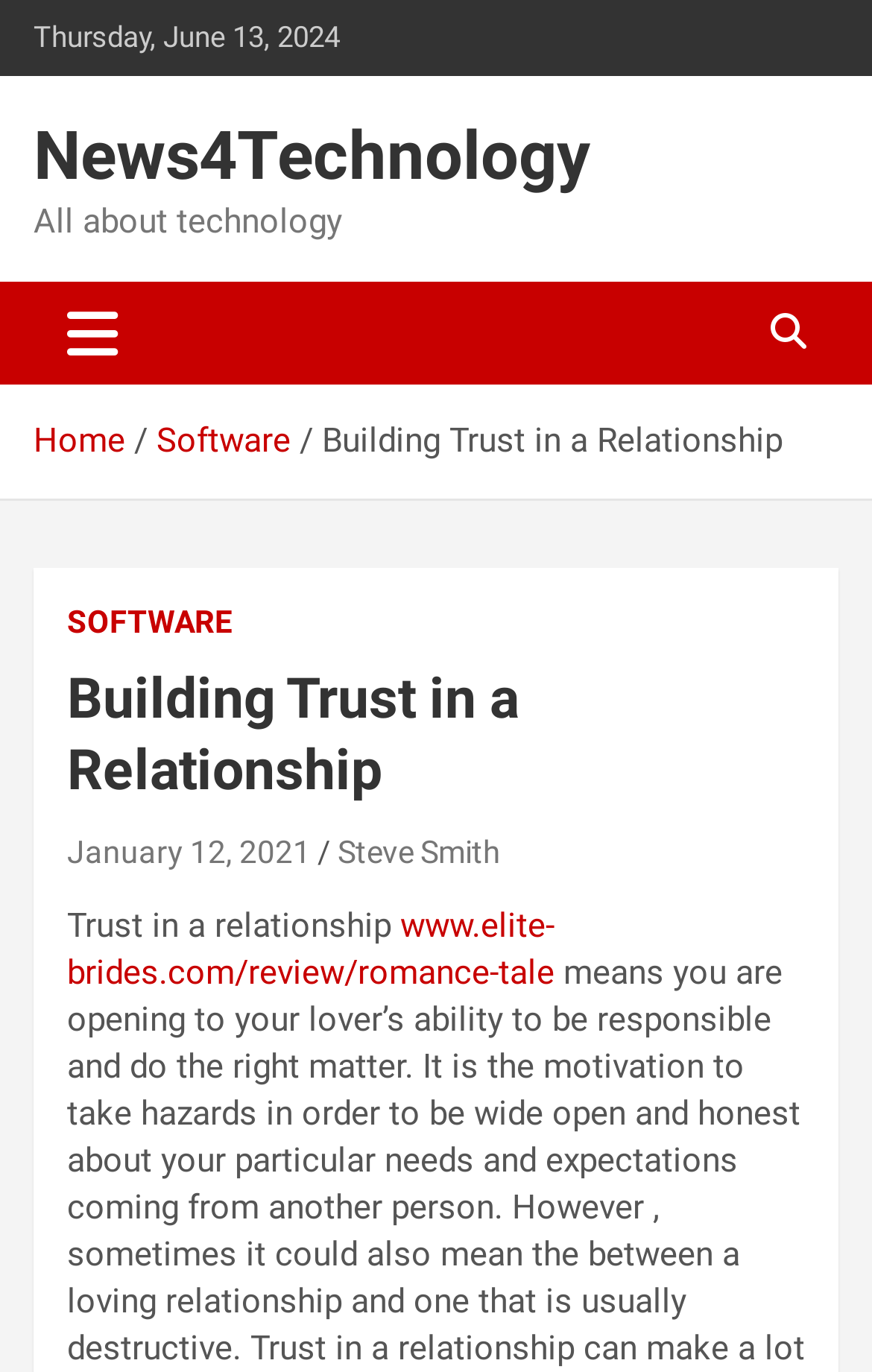Please specify the bounding box coordinates of the clickable section necessary to execute the following command: "go to home page".

[0.038, 0.307, 0.144, 0.336]